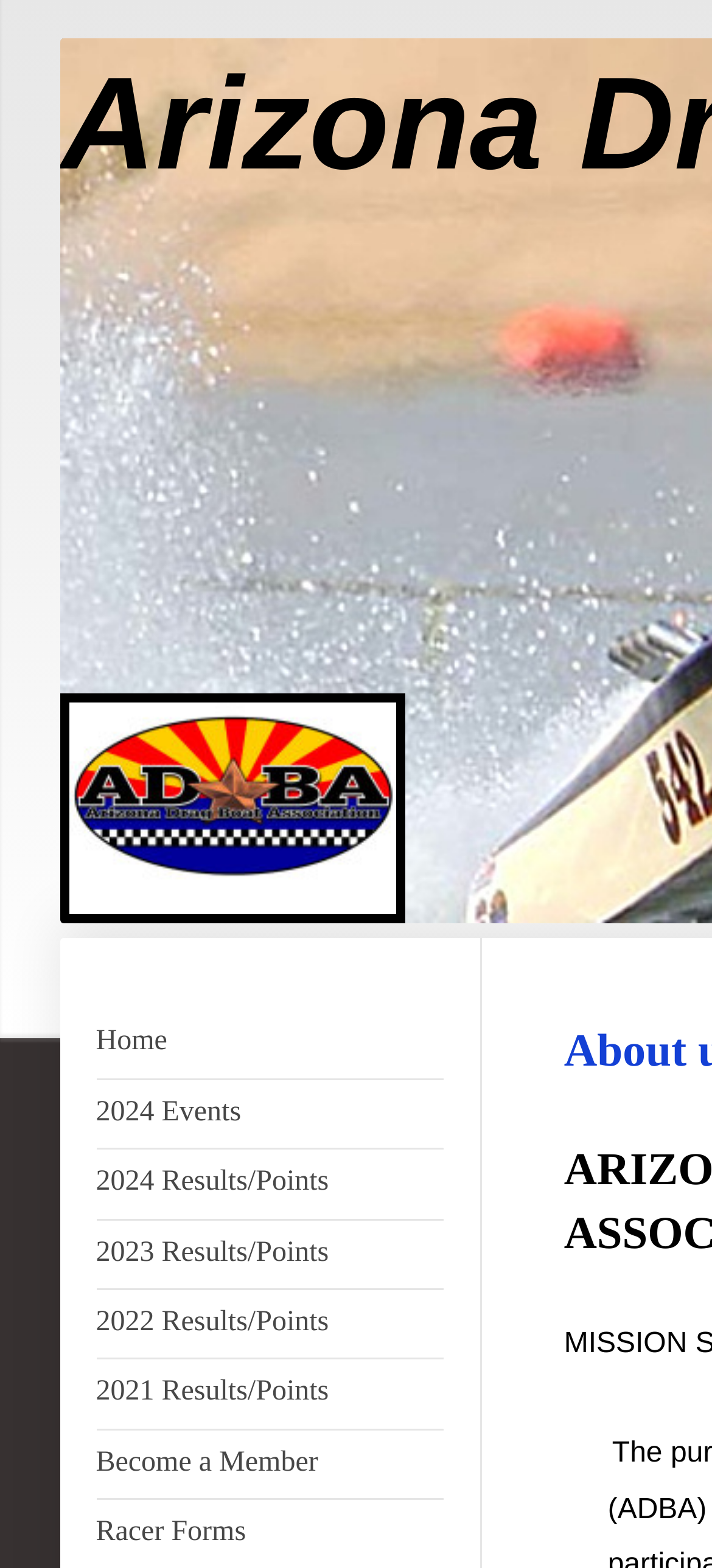How many years of results are available?
Please interpret the details in the image and answer the question thoroughly.

I counted the number of links related to results in the navigation menu, which are '2024 Results/Points', '2023 Results/Points', '2022 Results/Points', and '2021 Results/Points', indicating that there are 4 years of results available.